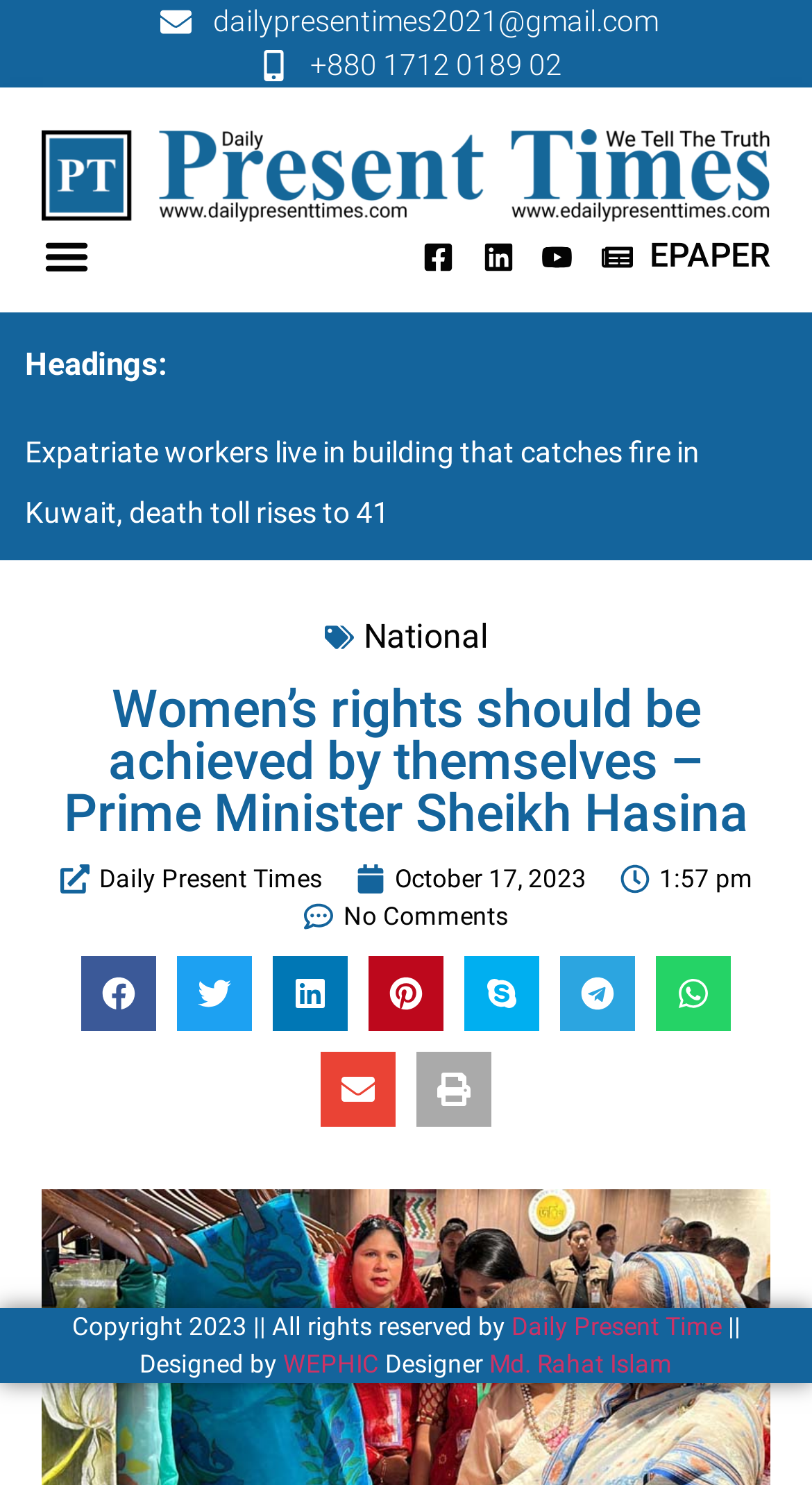Identify the bounding box coordinates for the UI element described by the following text: "EPAPER". Provide the coordinates as four float numbers between 0 and 1, in the format [left, top, right, bottom].

[0.731, 0.156, 0.949, 0.19]